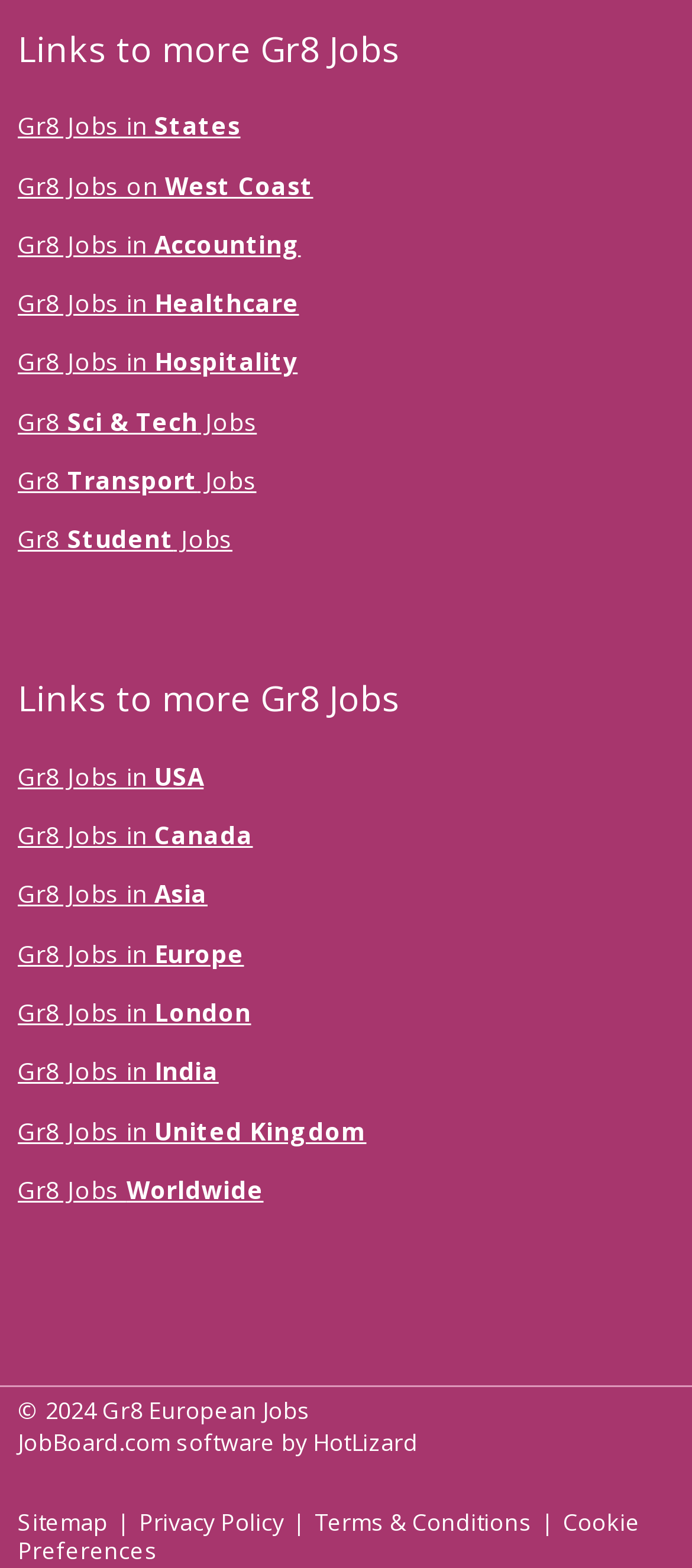What is the copyright year of this webpage?
Provide a detailed and well-explained answer to the question.

The copyright year is mentioned at the bottom of the webpage, next to the '©' symbol, as 2024.